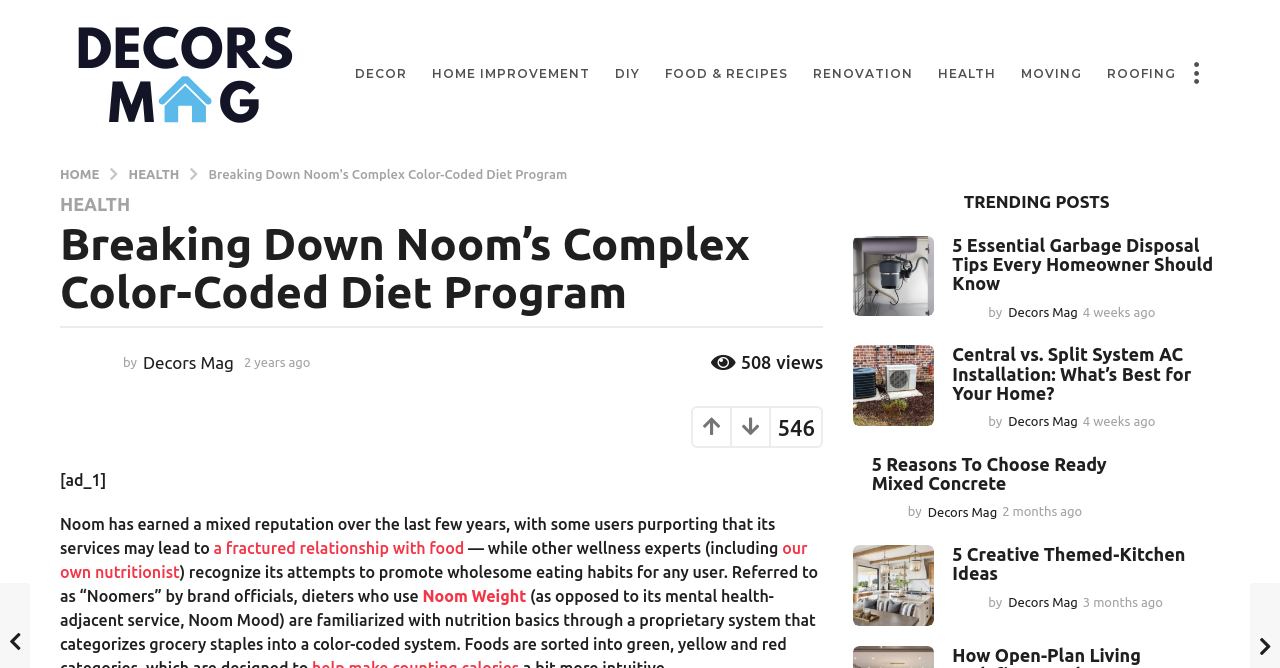Identify the bounding box coordinates for the element you need to click to achieve the following task: "Read the article 'Breaking Down Noom’s Complex Color-Coded Diet Program'". The coordinates must be four float values ranging from 0 to 1, formatted as [left, top, right, bottom].

[0.047, 0.329, 0.643, 0.473]